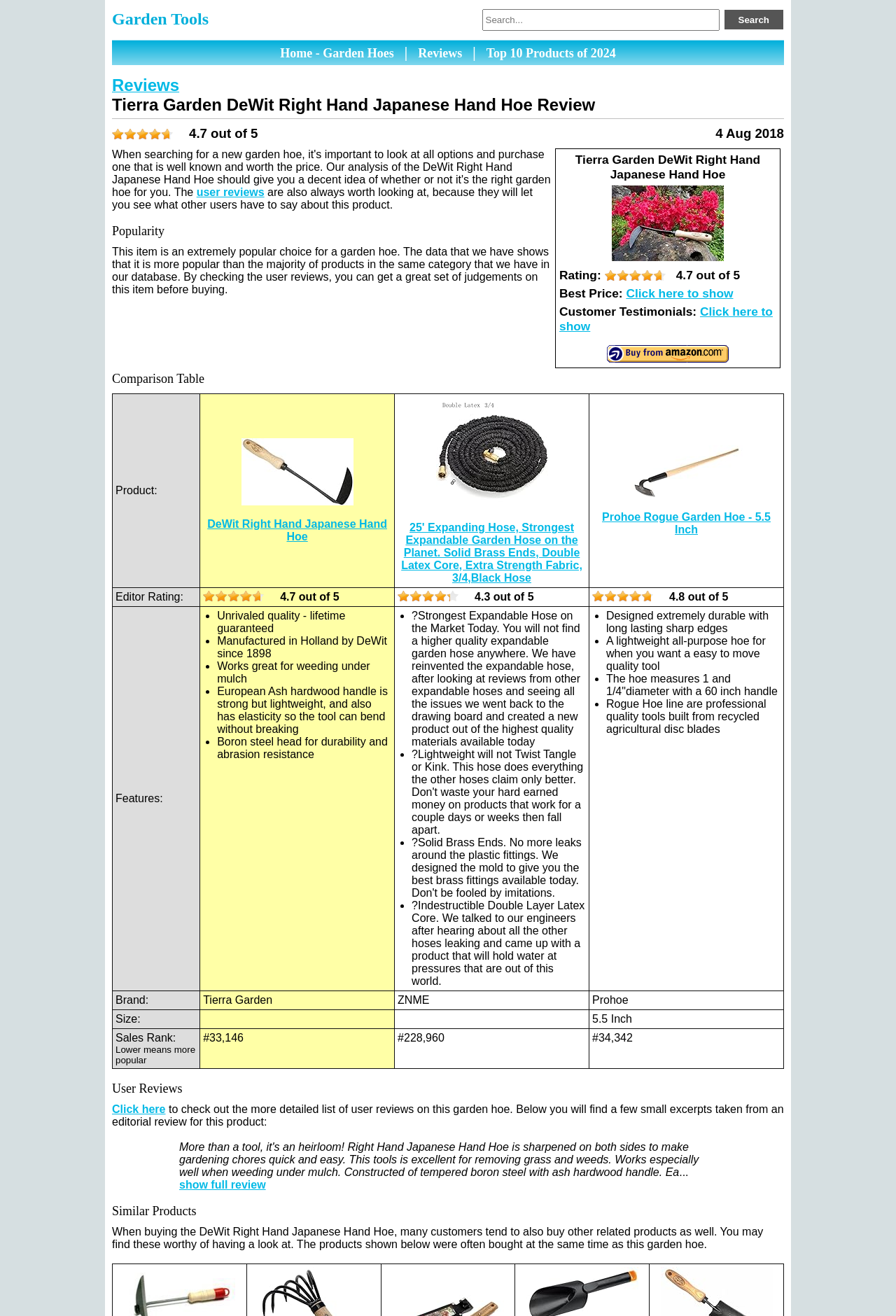Locate the bounding box coordinates of the element's region that should be clicked to carry out the following instruction: "Buy from Amazon.com". The coordinates need to be four float numbers between 0 and 1, i.e., [left, top, right, bottom].

[0.677, 0.268, 0.814, 0.279]